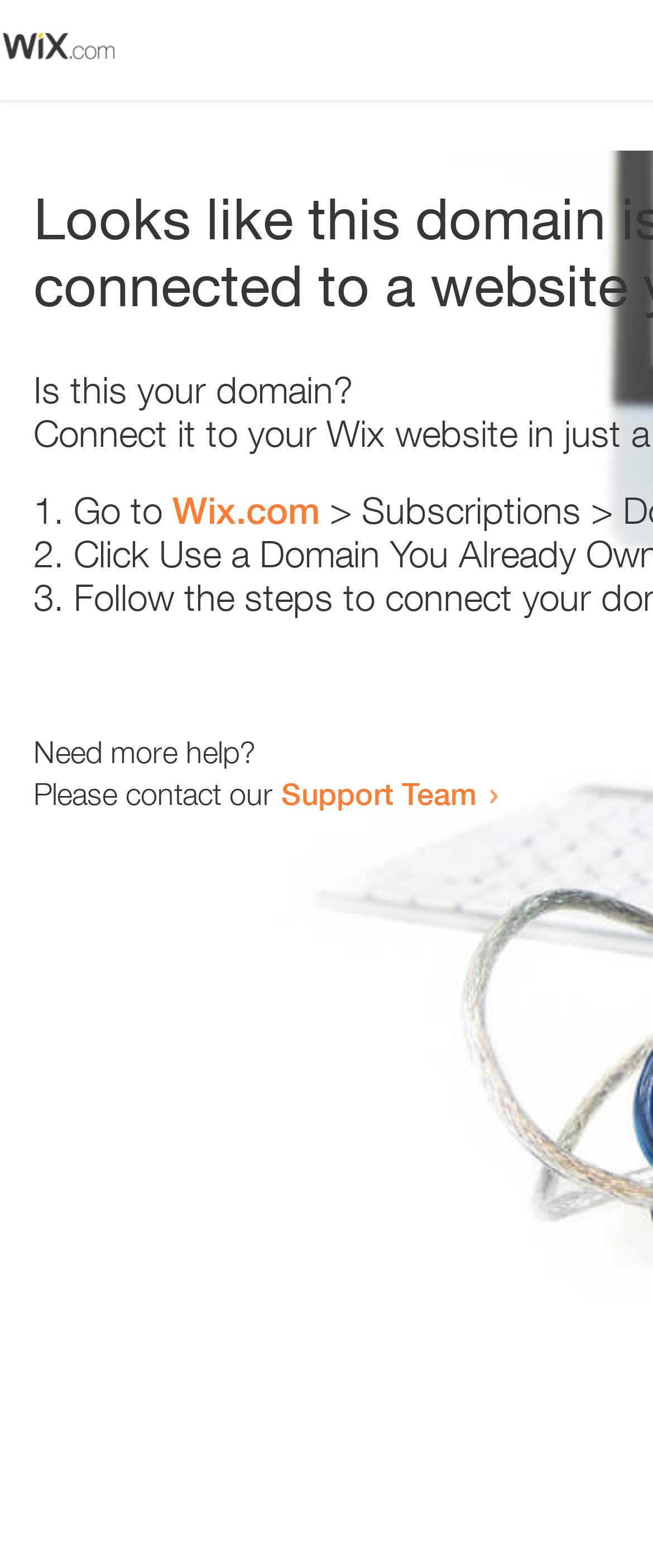Based on the element description: "Wix.com", identify the UI element and provide its bounding box coordinates. Use four float numbers between 0 and 1, [left, top, right, bottom].

[0.264, 0.312, 0.49, 0.339]